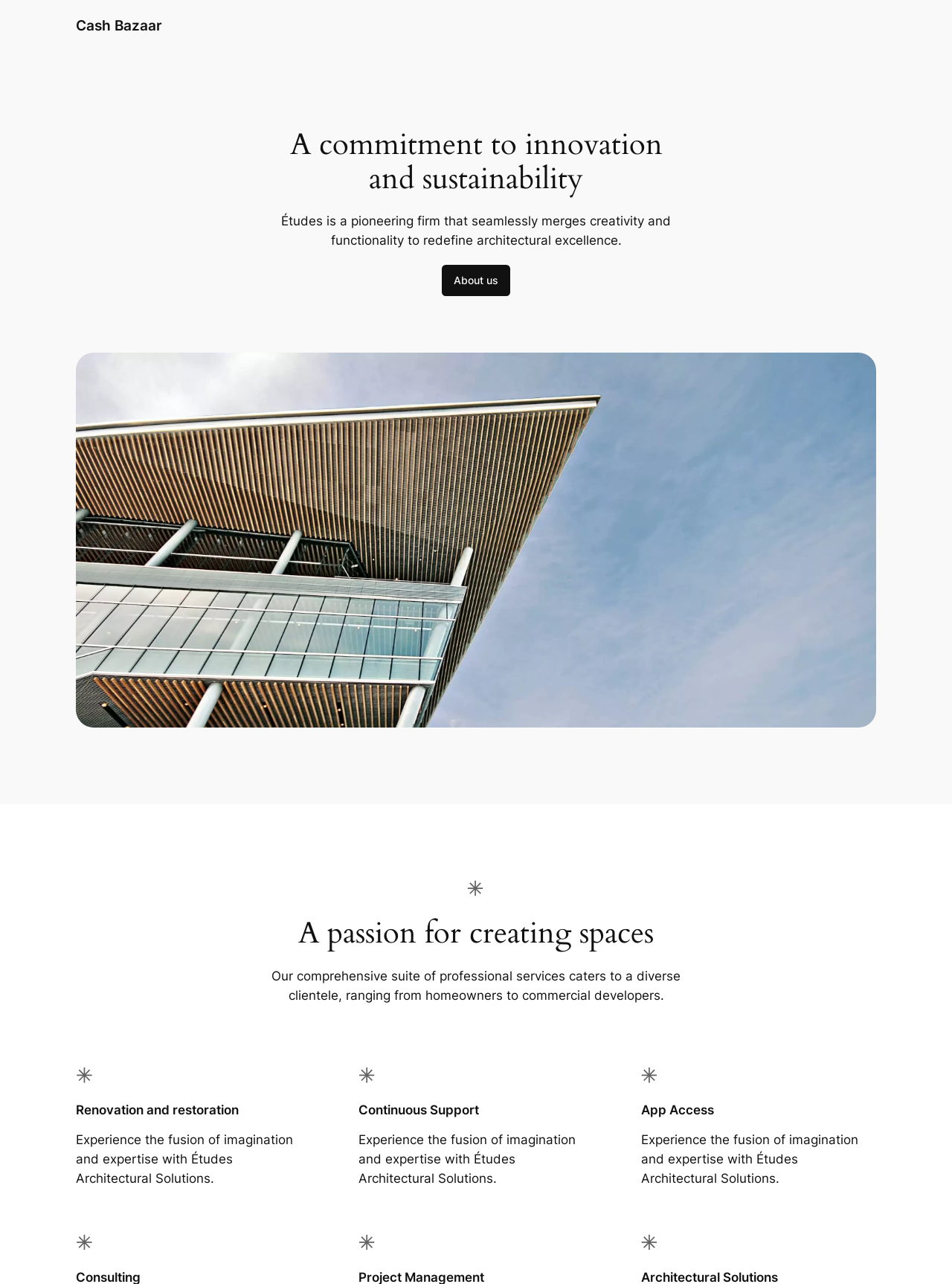What is the focus of Études?
Refer to the screenshot and respond with a concise word or phrase.

Innovation and sustainability